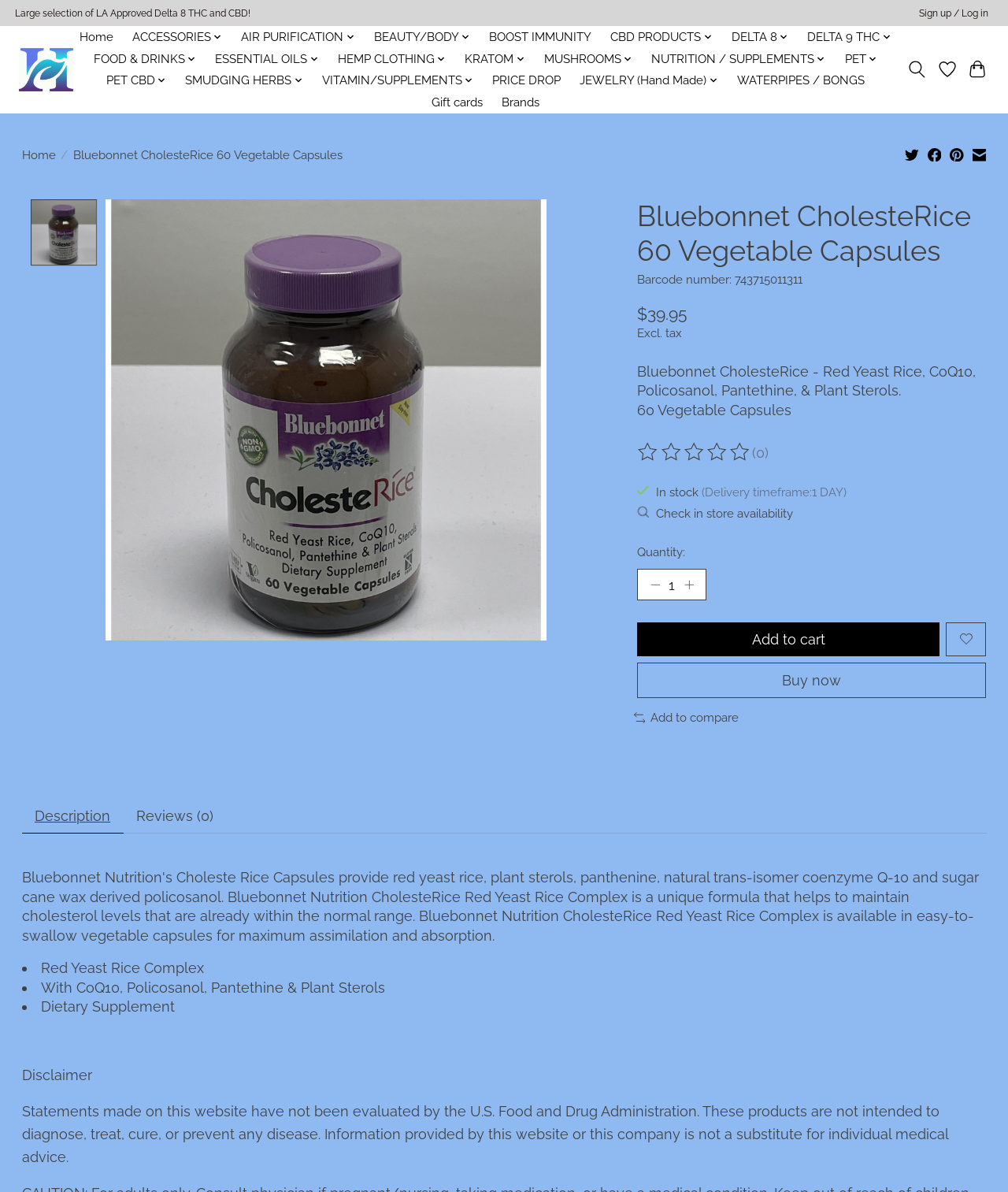Give a one-word or one-phrase response to the question:
What is the product name?

Bluebonnet CholesteRice